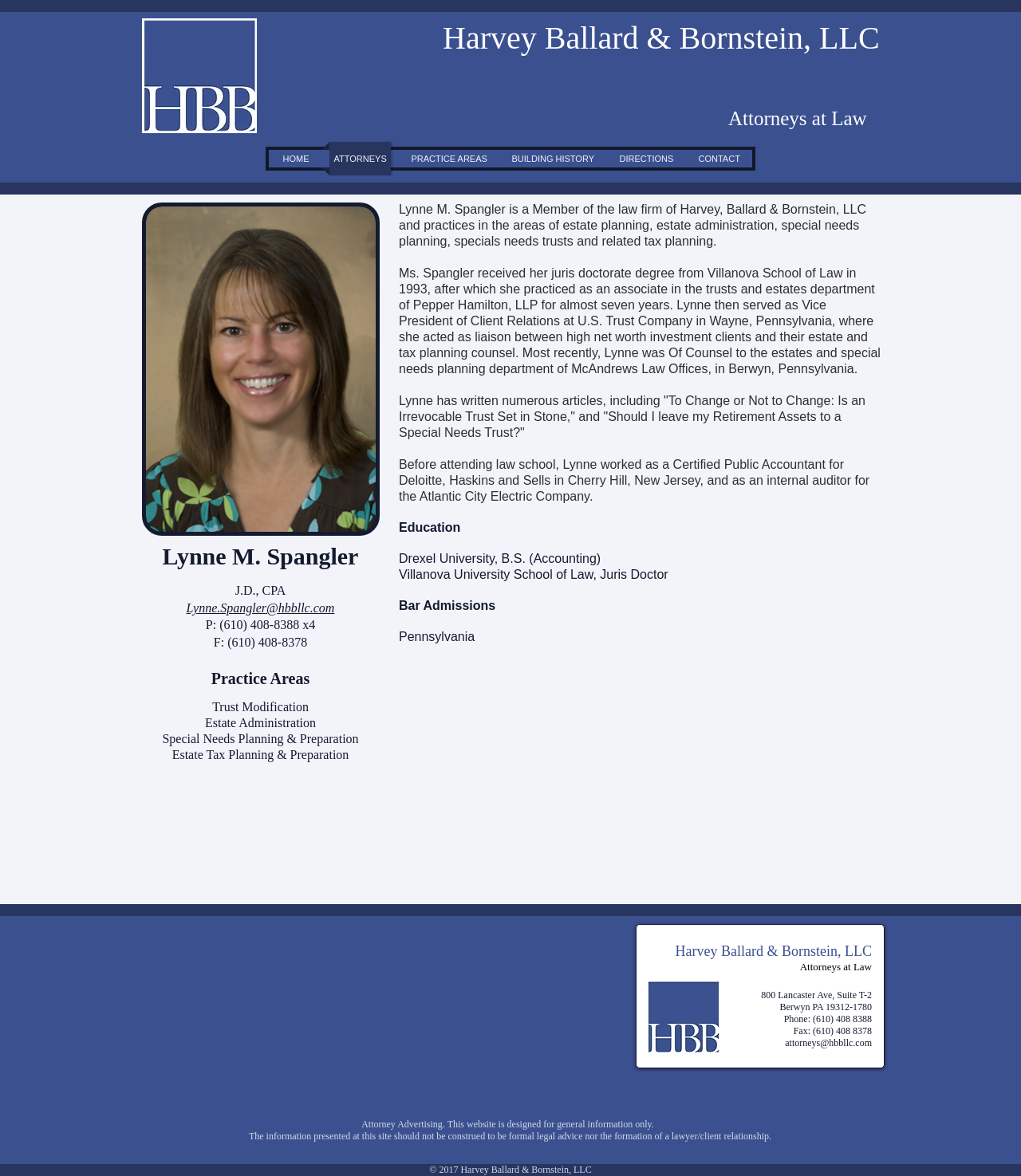Identify the webpage's primary heading and generate its text.

Harvey Ballard & Bornstein, LLC